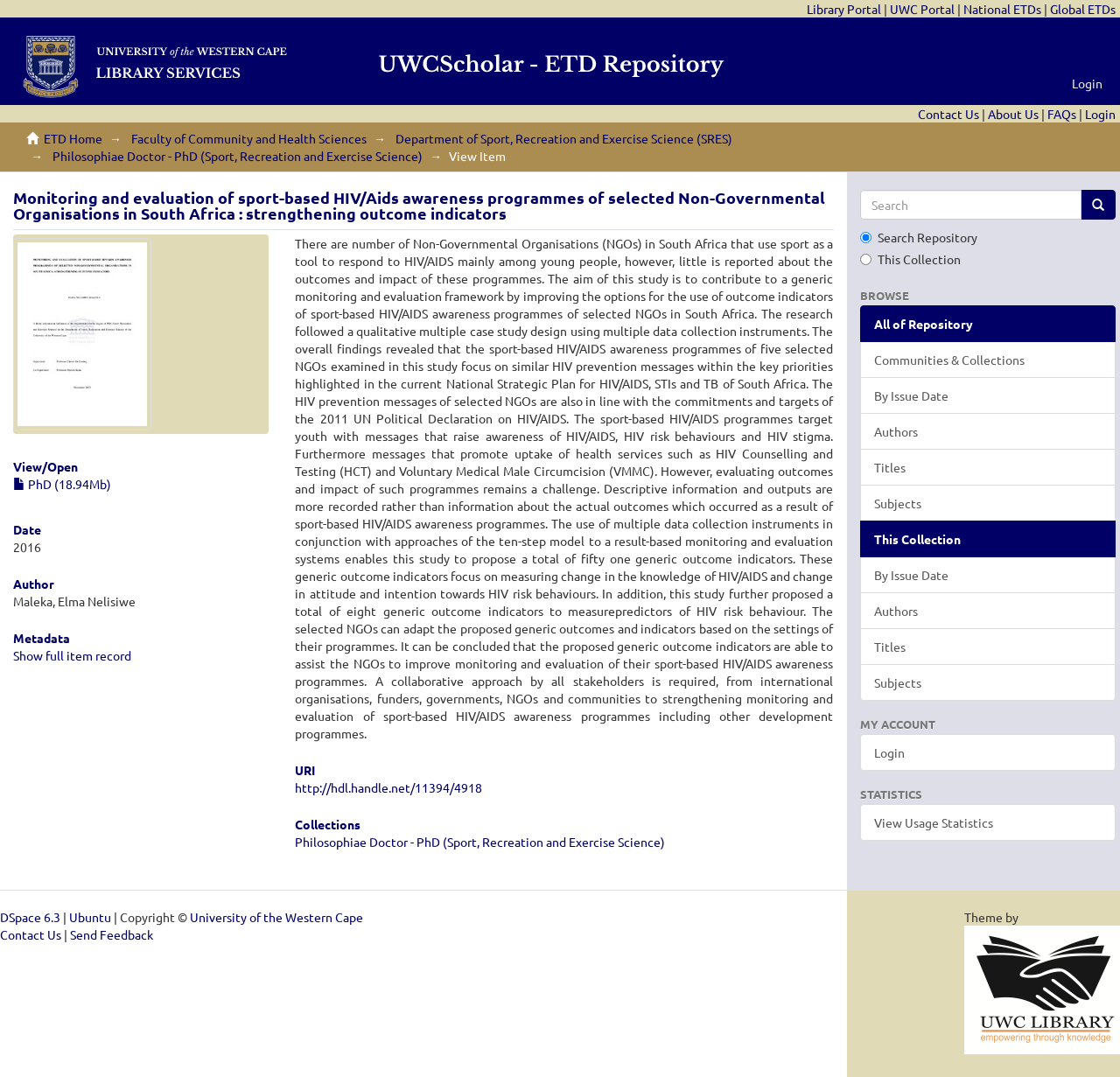Please give the bounding box coordinates of the area that should be clicked to fulfill the following instruction: "Search for something in the repository". The coordinates should be in the format of four float numbers from 0 to 1, i.e., [left, top, right, bottom].

[0.768, 0.176, 0.966, 0.204]